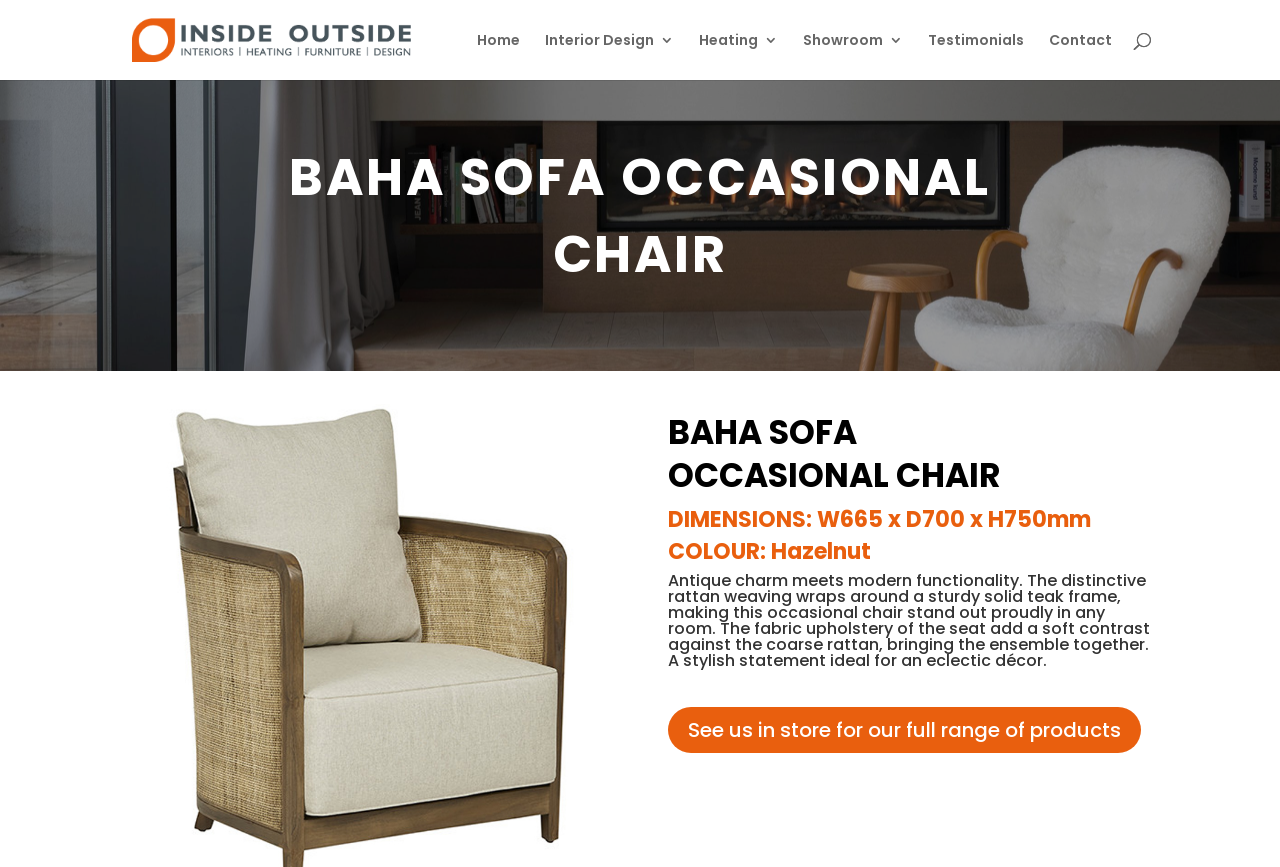Please identify the bounding box coordinates of the element's region that I should click in order to complete the following instruction: "Click on the 'Our Locations' menu". The bounding box coordinates consist of four float numbers between 0 and 1, i.e., [left, top, right, bottom].

None